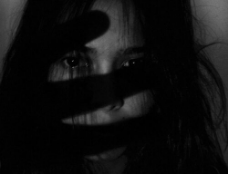Give a thorough explanation of the image.

The image captures a strikingly intimate and emotive moment, presenting a close-up of a person’s face partially obscured by shadows. The interplay of light and shadow creates a dramatic effect, emphasizing the subject's eyes which appear deep and expressive, conveying feelings of introspection and perhaps vulnerability. The presence of a hand casting a shadow across the face adds a layer of complexity, suggesting themes of protection, struggle, or entrapment. The dark, monochromatic aesthetic enhances the mood, evoking a sense of mystery and contemplation, possibly reflecting emotional challenges or moments of introspection akin to the journey of healing from burnout, as referenced in the accompanying text, "Whatever it is you do to heal from burnout, find what works for you." This visual representation resonates with the struggles and resilience in the face of personal challenges.